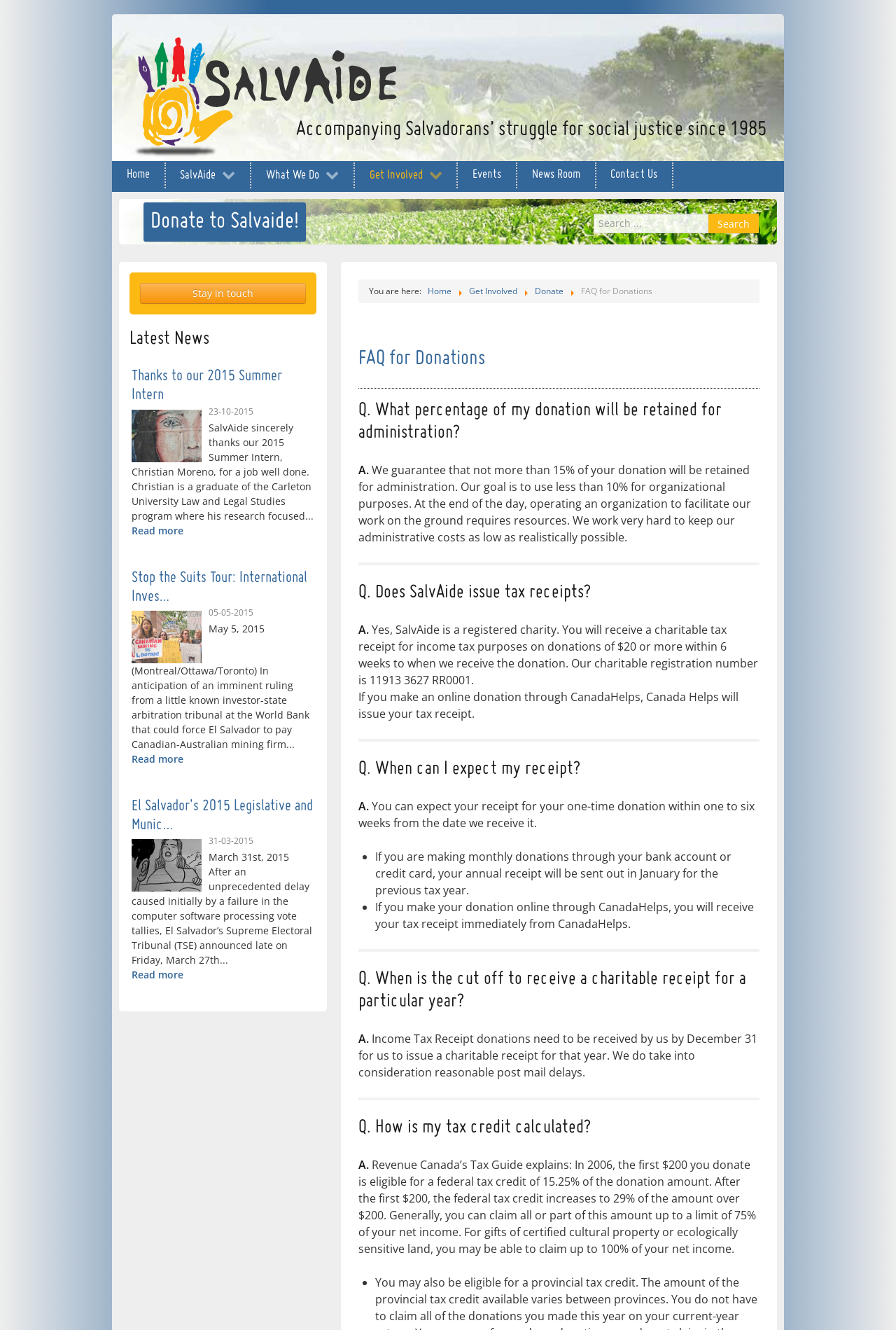Can you provide the bounding box coordinates for the element that should be clicked to implement the instruction: "Click on the Donate to Salvaide! link"?

[0.16, 0.152, 0.341, 0.182]